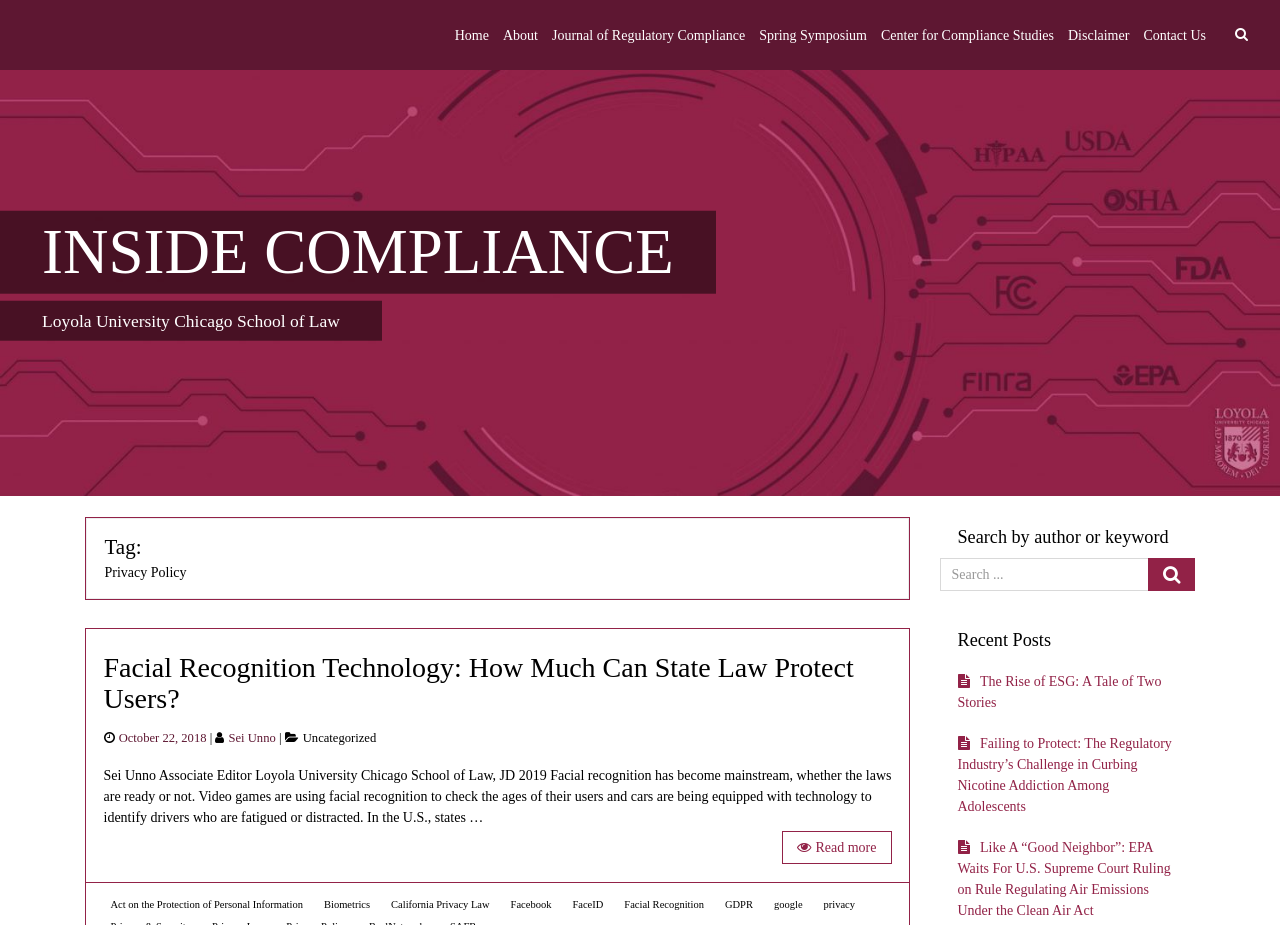Using the provided element description, identify the bounding box coordinates as (top-left x, top-left y, bottom-right x, bottom-right y). Ensure all values are between 0 and 1. Description: Sei Unno

[0.179, 0.79, 0.215, 0.805]